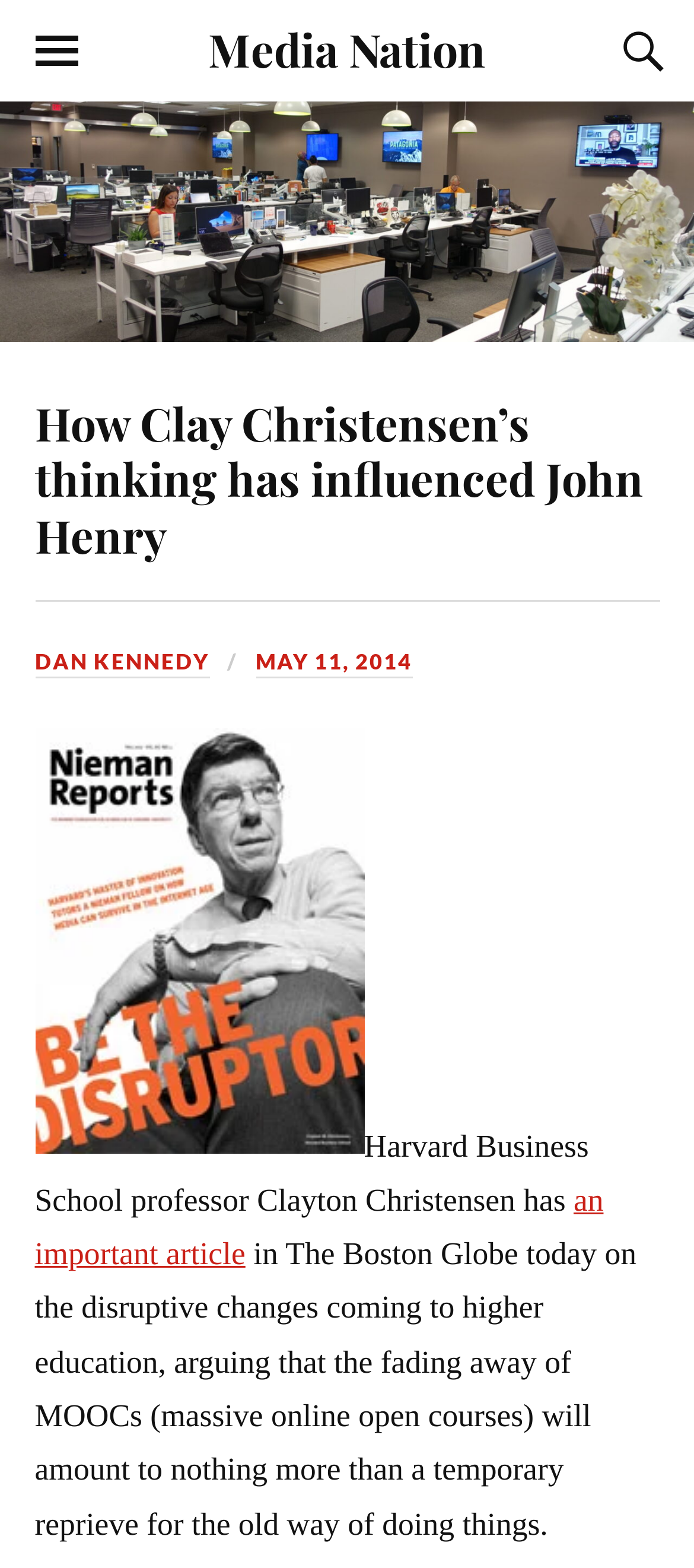Please use the details from the image to answer the following question comprehensively:
What is the topic of the article?

I inferred the topic by reading the text of the article, which mentions 'disruptive changes coming to higher education' and 'MOOCs'.